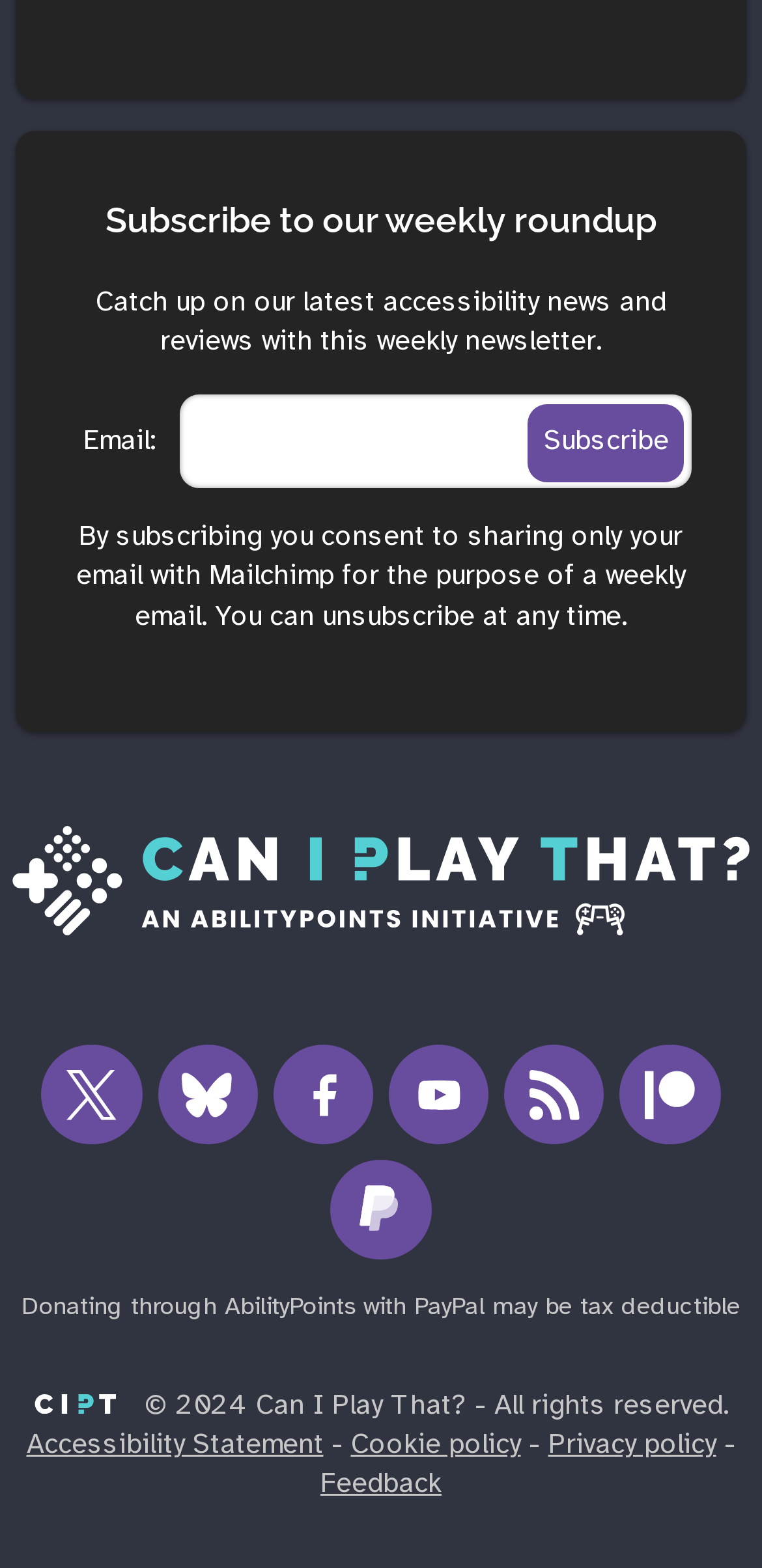Highlight the bounding box coordinates of the element you need to click to perform the following instruction: "Enter email address."

[0.235, 0.252, 0.908, 0.312]